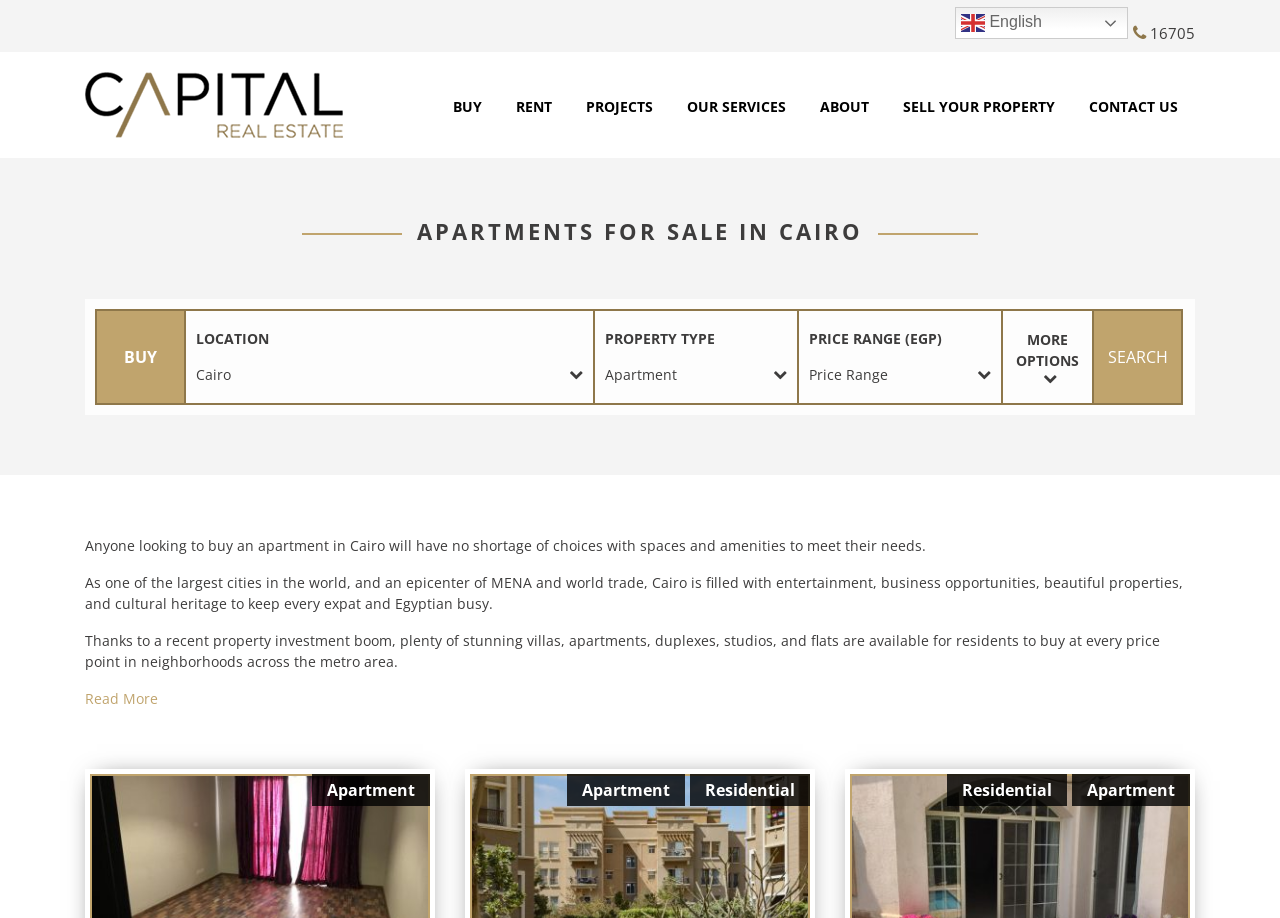Determine the bounding box coordinates for the UI element matching this description: "Contact Us".

[0.851, 0.105, 0.92, 0.126]